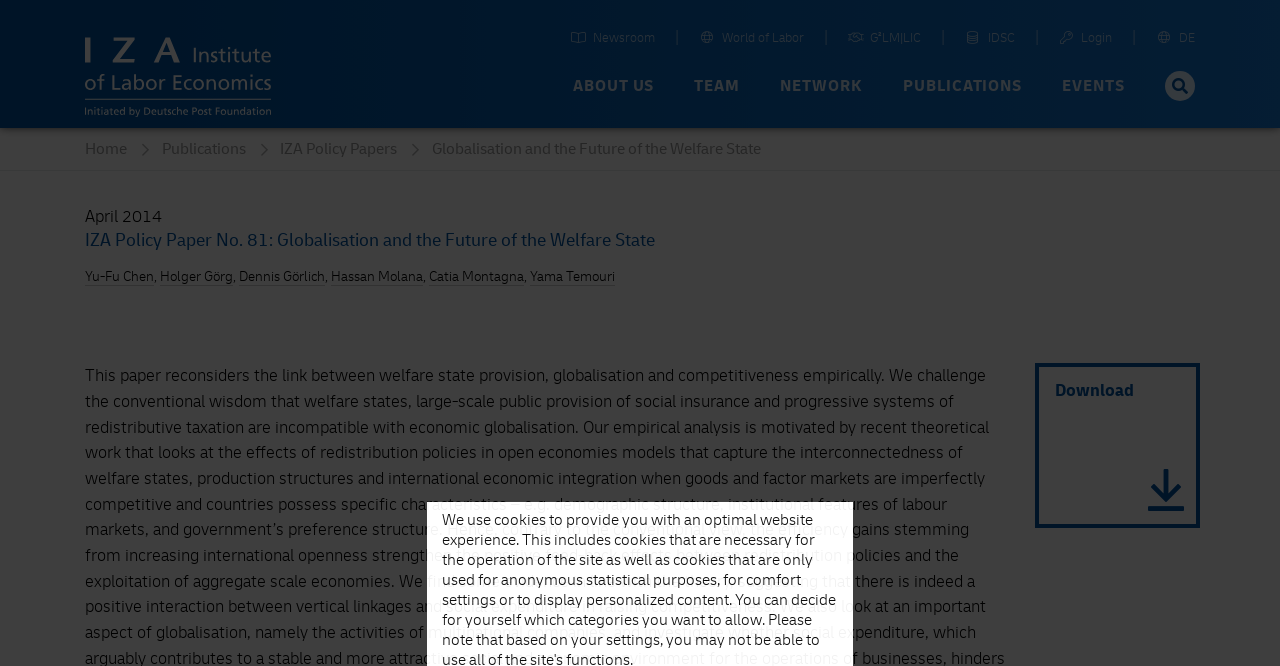What is the publication date of the IZA Policy Paper?
Based on the screenshot, provide a one-word or short-phrase response.

April 2014